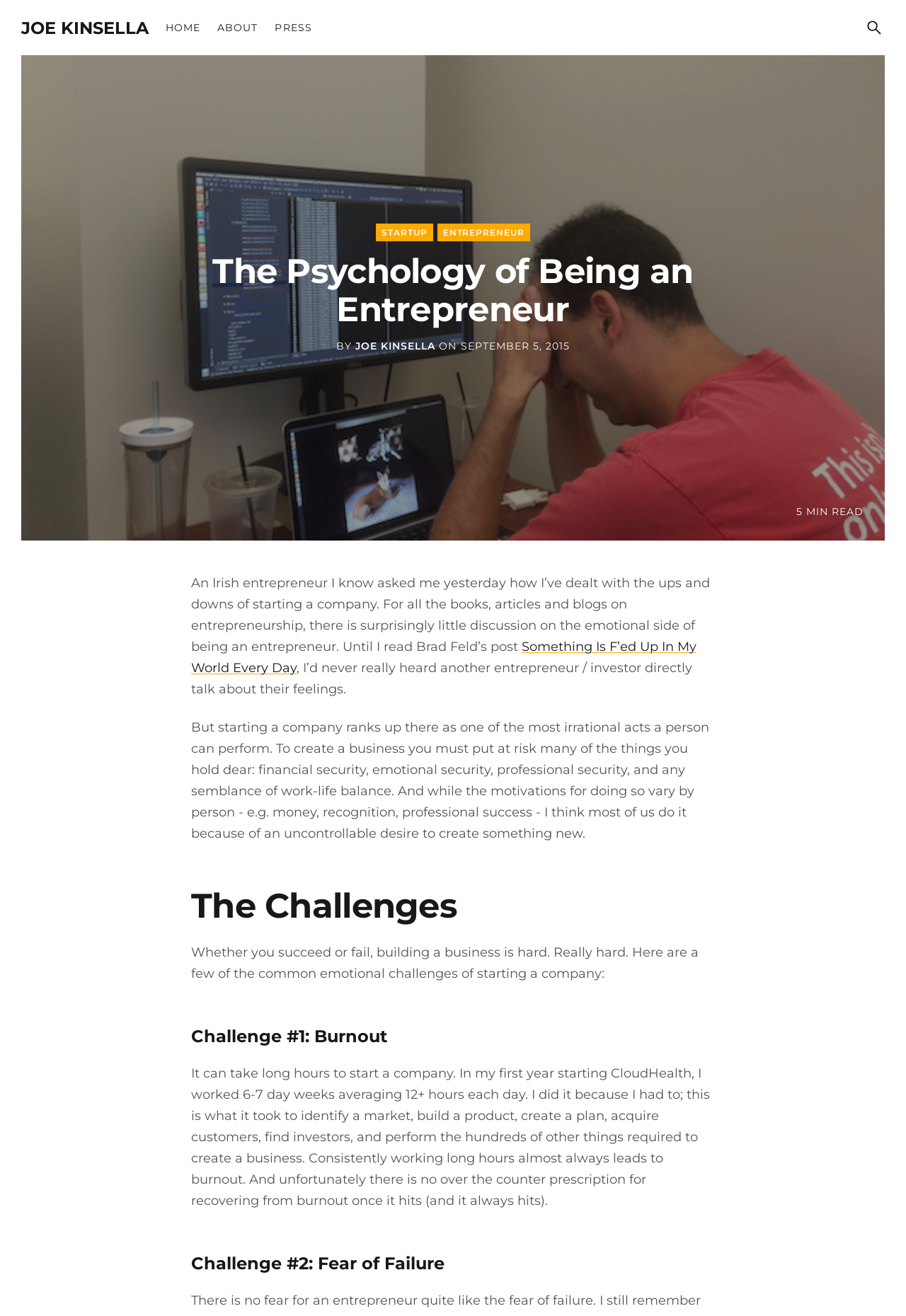What is the estimated reading time of this article?
Based on the image, give a one-word or short phrase answer.

5 MIN READ